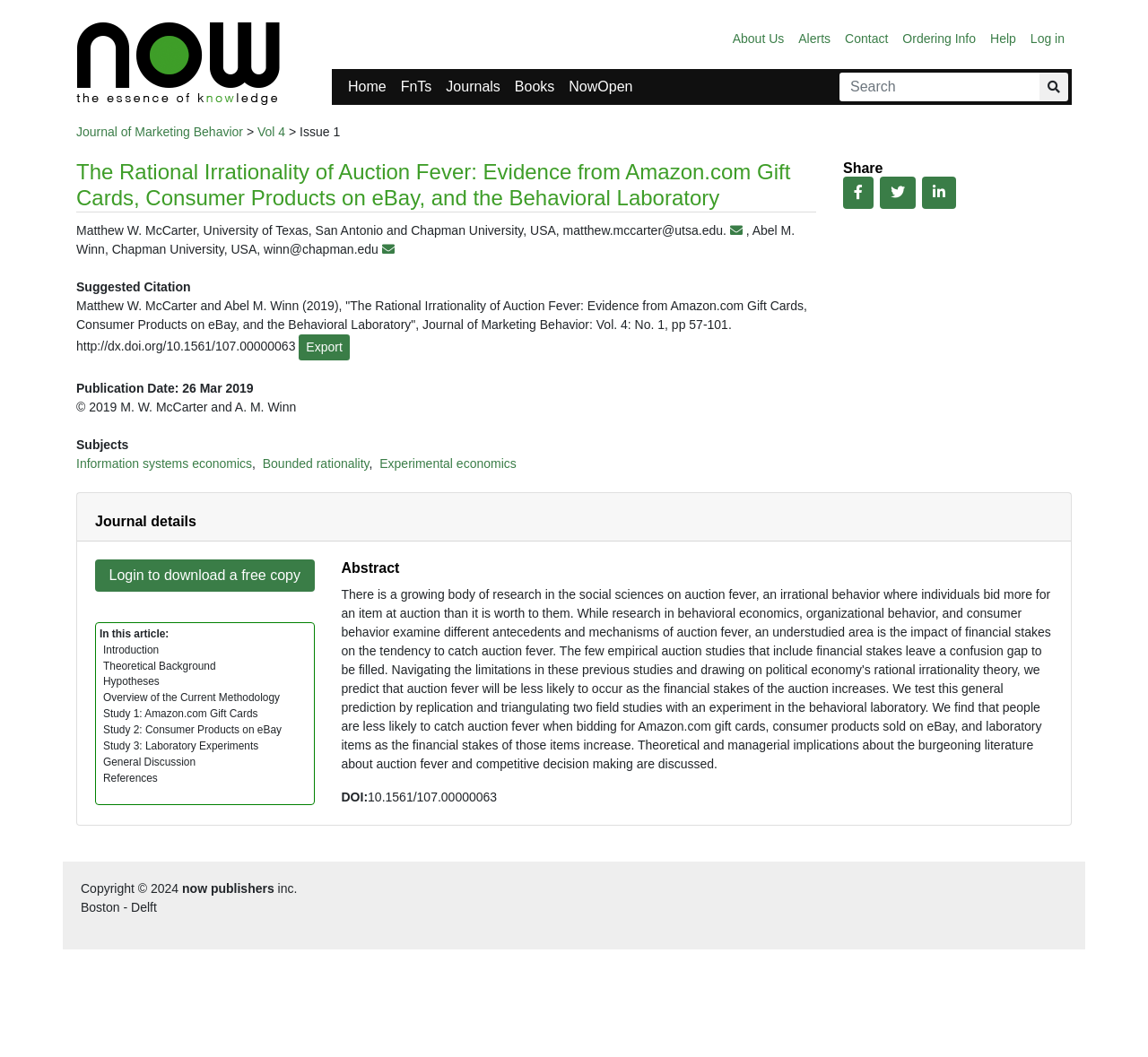Please specify the bounding box coordinates of the region to click in order to perform the following instruction: "Export the article".

[0.26, 0.316, 0.305, 0.341]